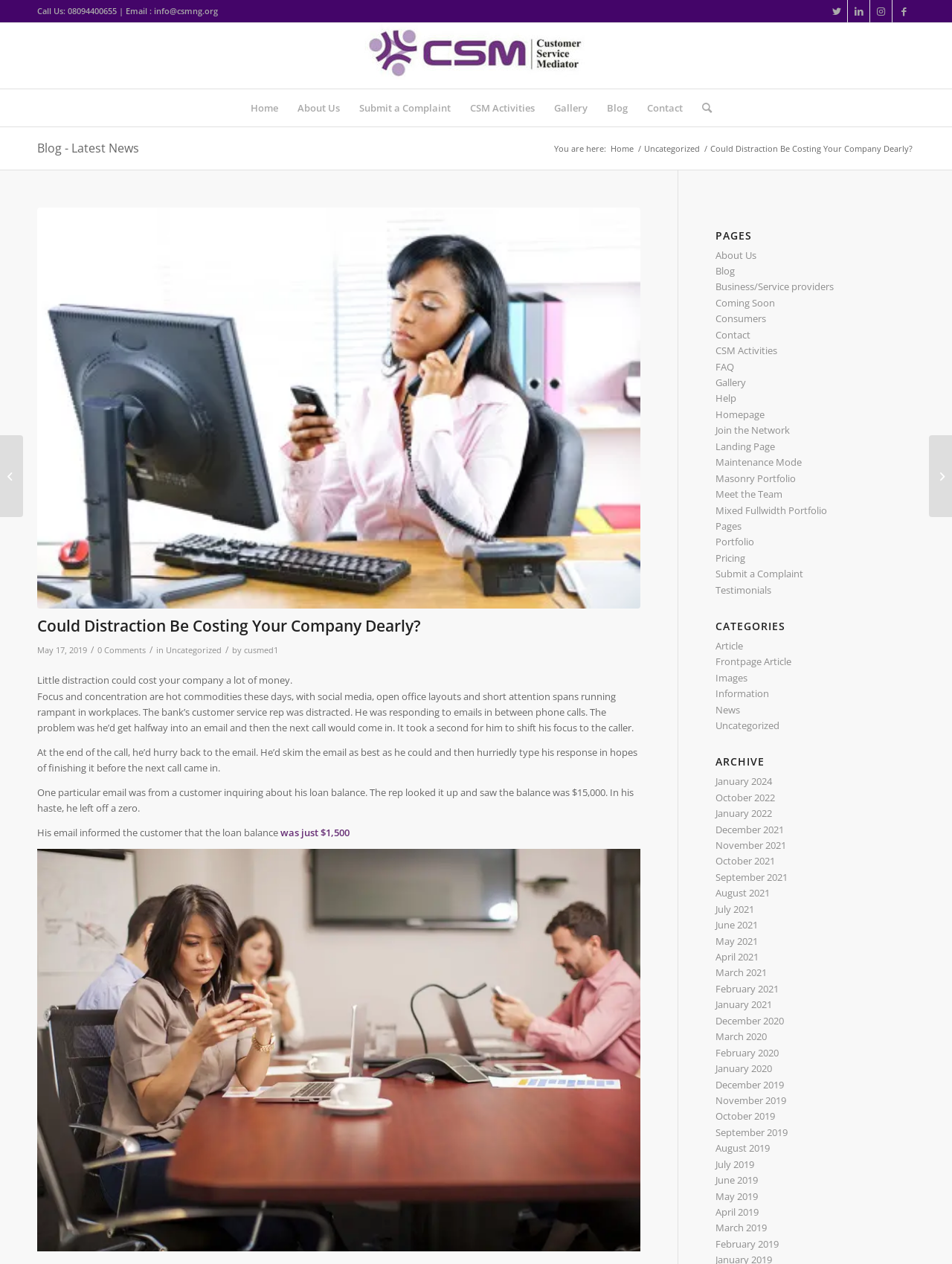Pinpoint the bounding box coordinates of the clickable element to carry out the following instruction: "Submit a complaint."

[0.367, 0.071, 0.483, 0.1]